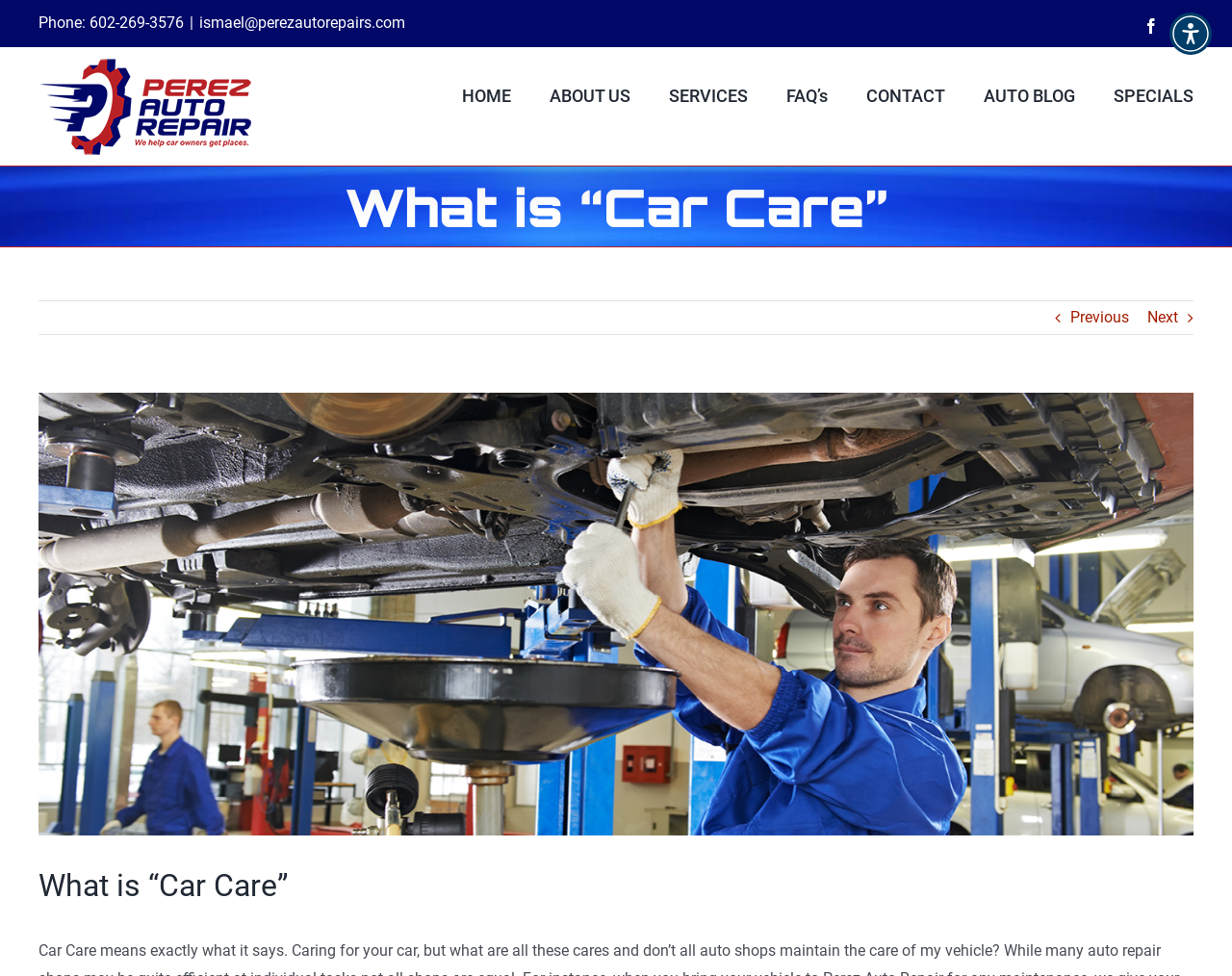Using the elements shown in the image, answer the question comprehensively: How many social media links are there on the webpage?

I counted the number of social media links by looking at the top-right section of the webpage, where social media links are usually displayed. I saw two links, one for Facebook and one for Yelp.